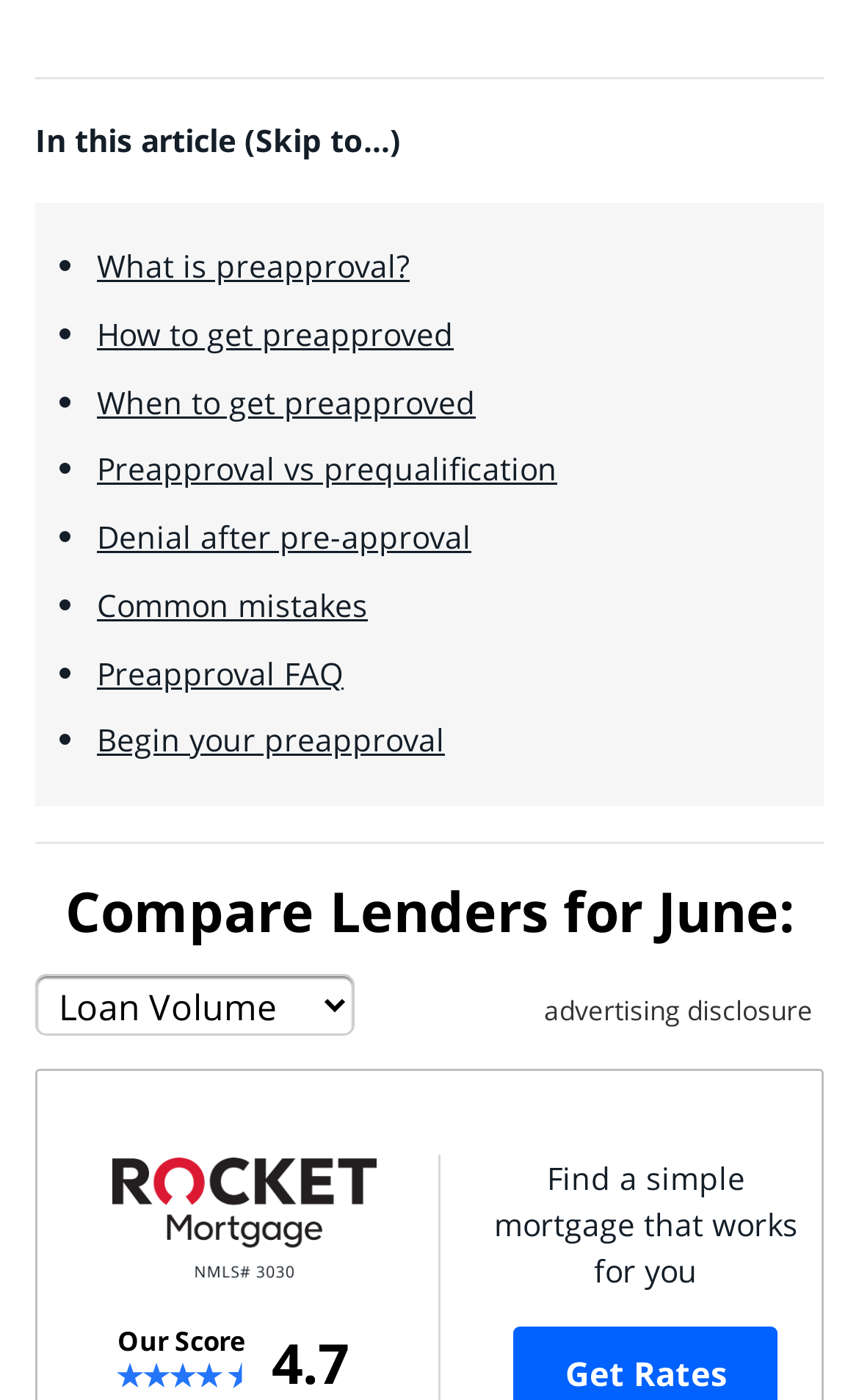Please find the bounding box coordinates of the element that you should click to achieve the following instruction: "Click on 'Begin your preapproval'". The coordinates should be presented as four float numbers between 0 and 1: [left, top, right, bottom].

[0.113, 0.514, 0.518, 0.543]